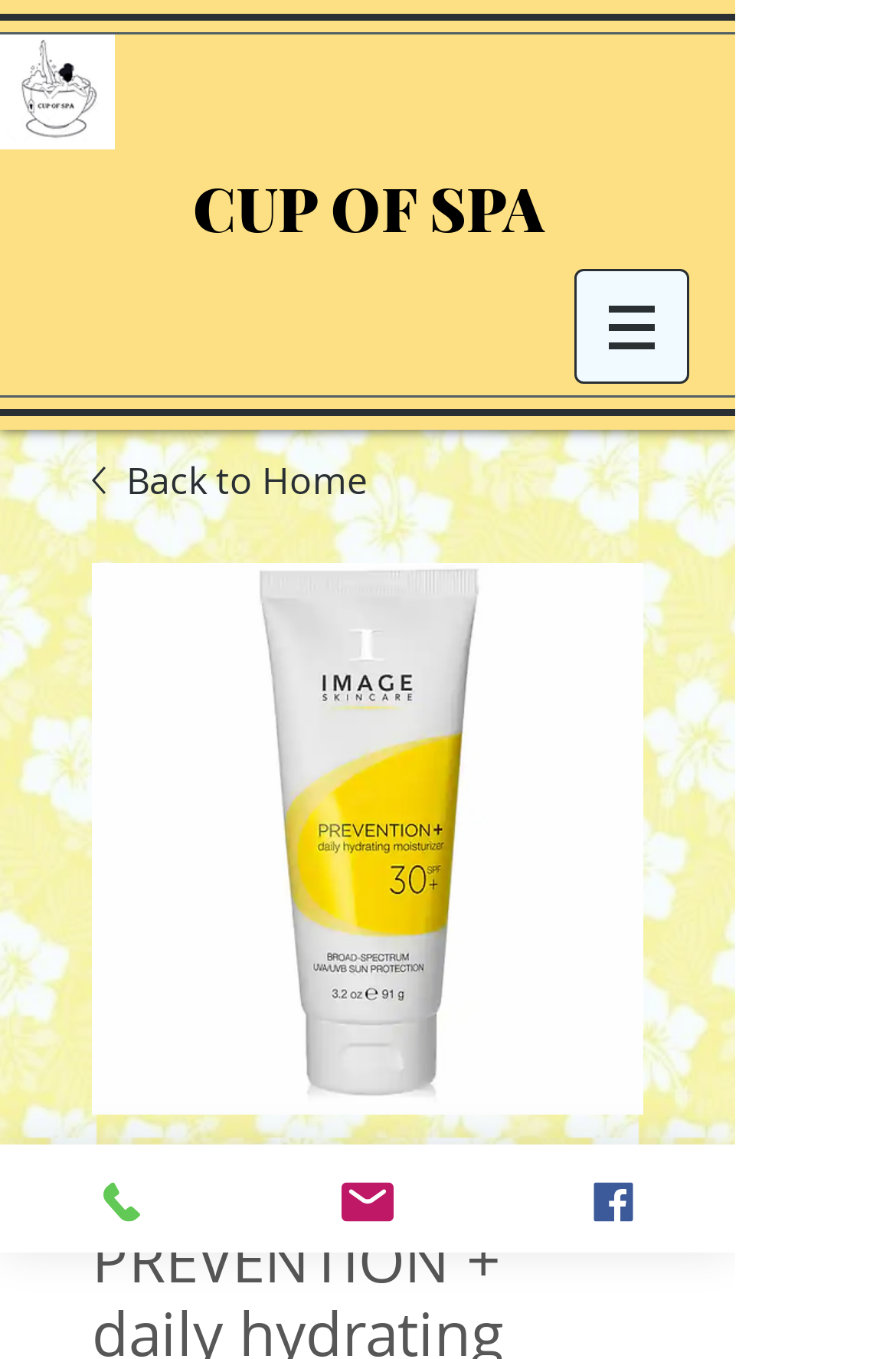Give a one-word or short phrase answer to this question: 
What is the name of the brand?

CUP OF SPA